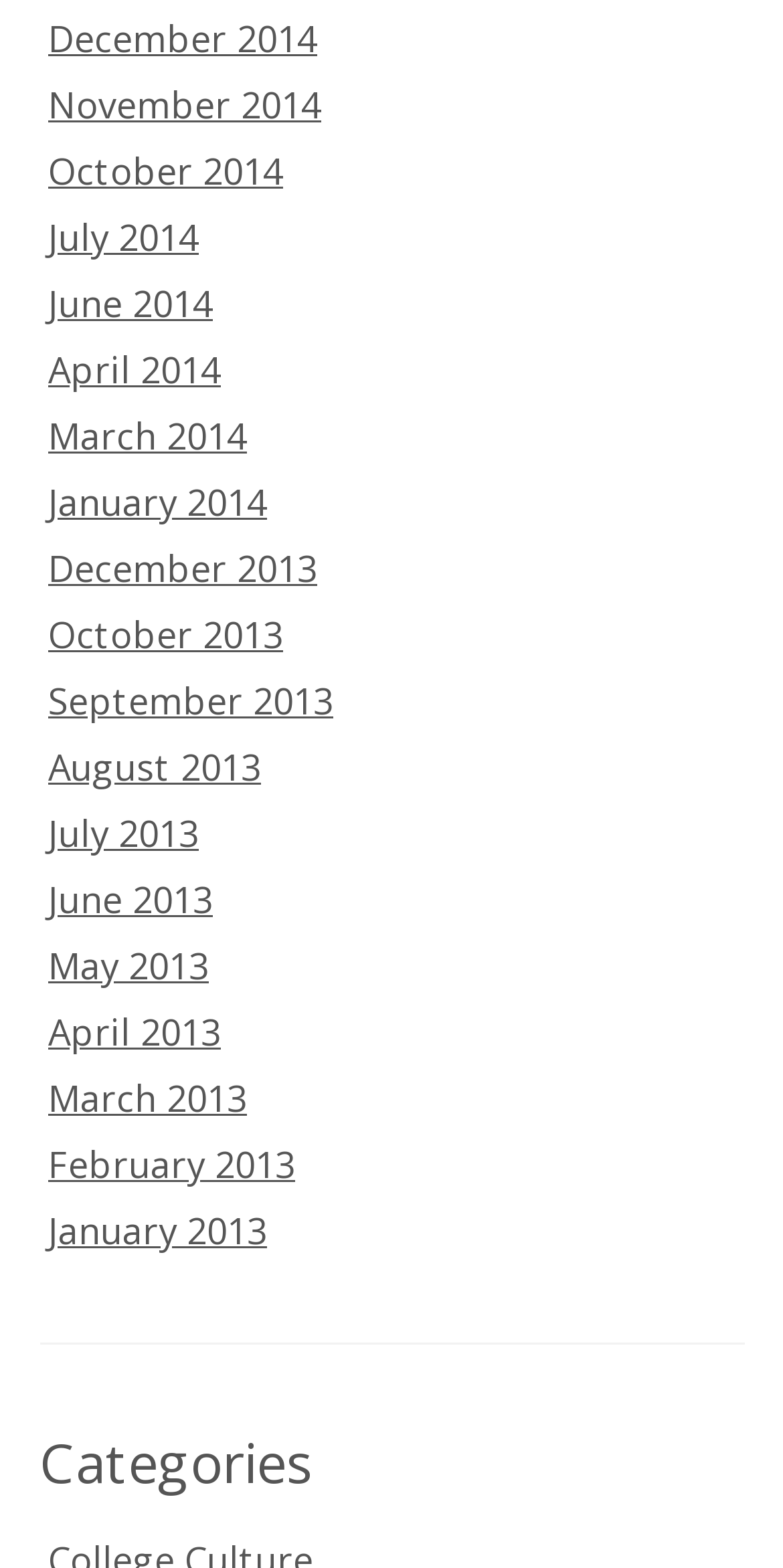Please identify the bounding box coordinates of the element's region that should be clicked to execute the following instruction: "view December 2014 archives". The bounding box coordinates must be four float numbers between 0 and 1, i.e., [left, top, right, bottom].

[0.062, 0.009, 0.405, 0.04]